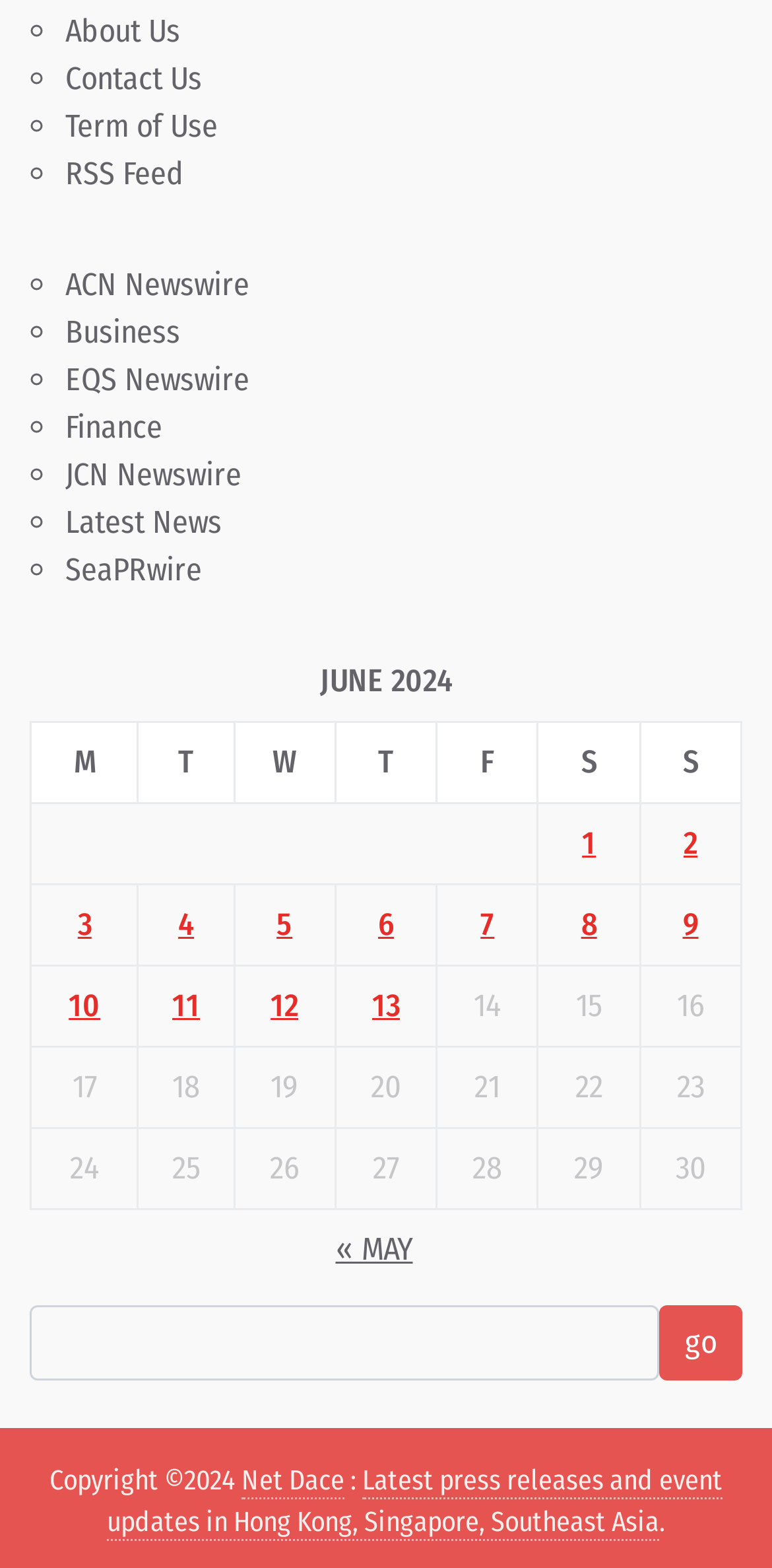Please locate the bounding box coordinates of the element that needs to be clicked to achieve the following instruction: "Open the menu". The coordinates should be four float numbers between 0 and 1, i.e., [left, top, right, bottom].

None